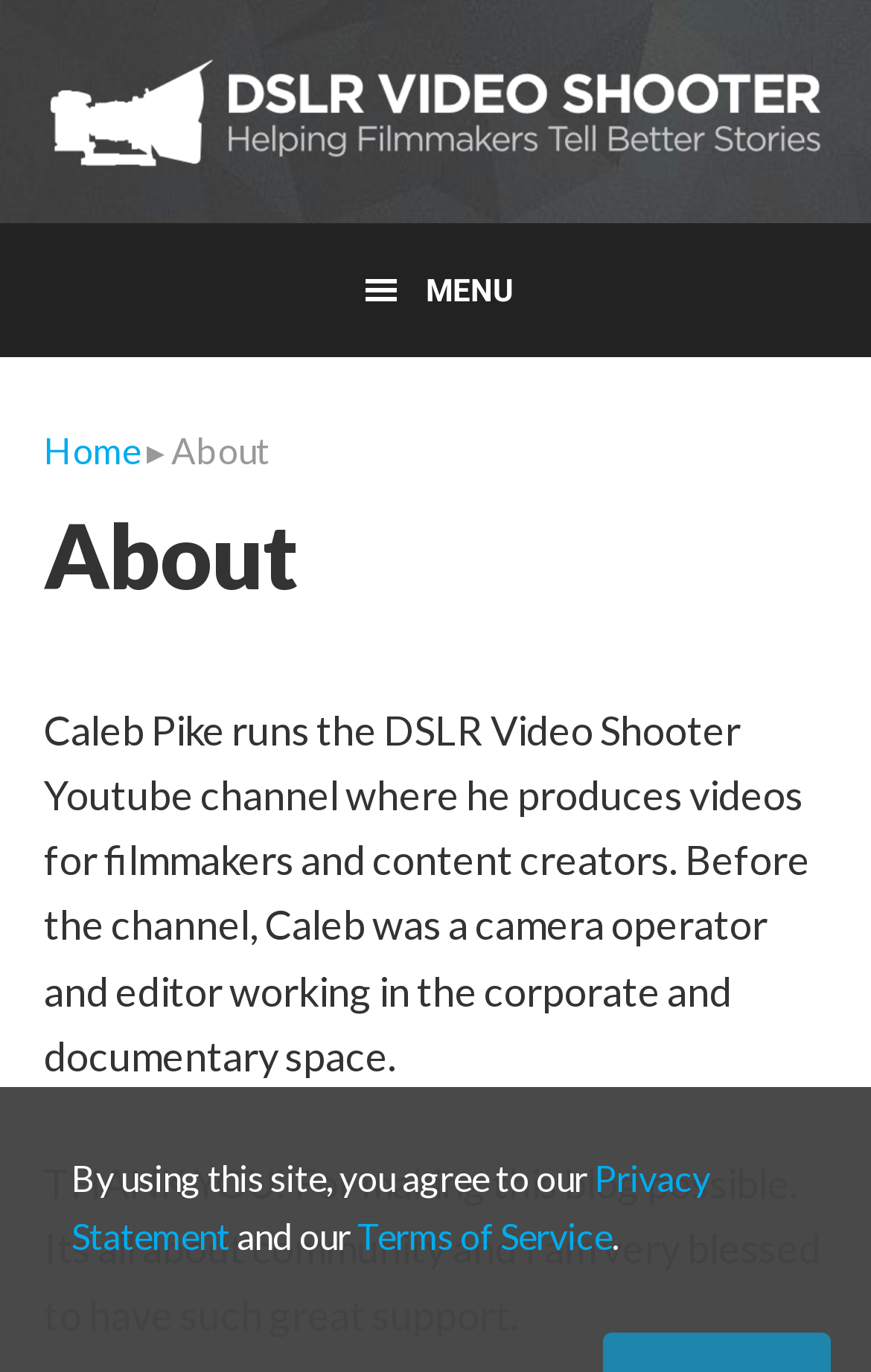Answer with a single word or phrase: 
What is the purpose of the website?

Community and support